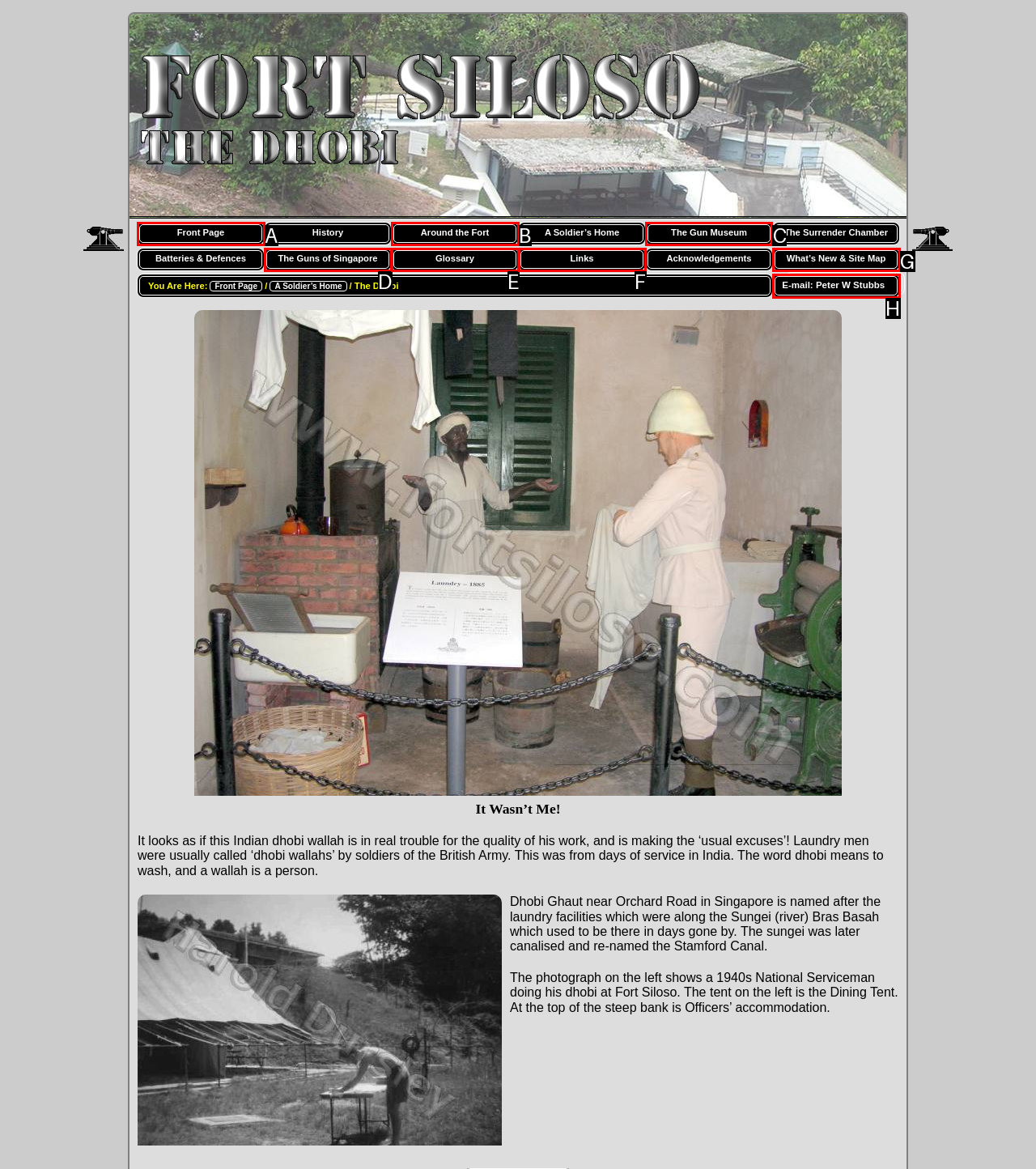Determine the letter of the element you should click to carry out the task: check The Gun Museum
Answer with the letter from the given choices.

C